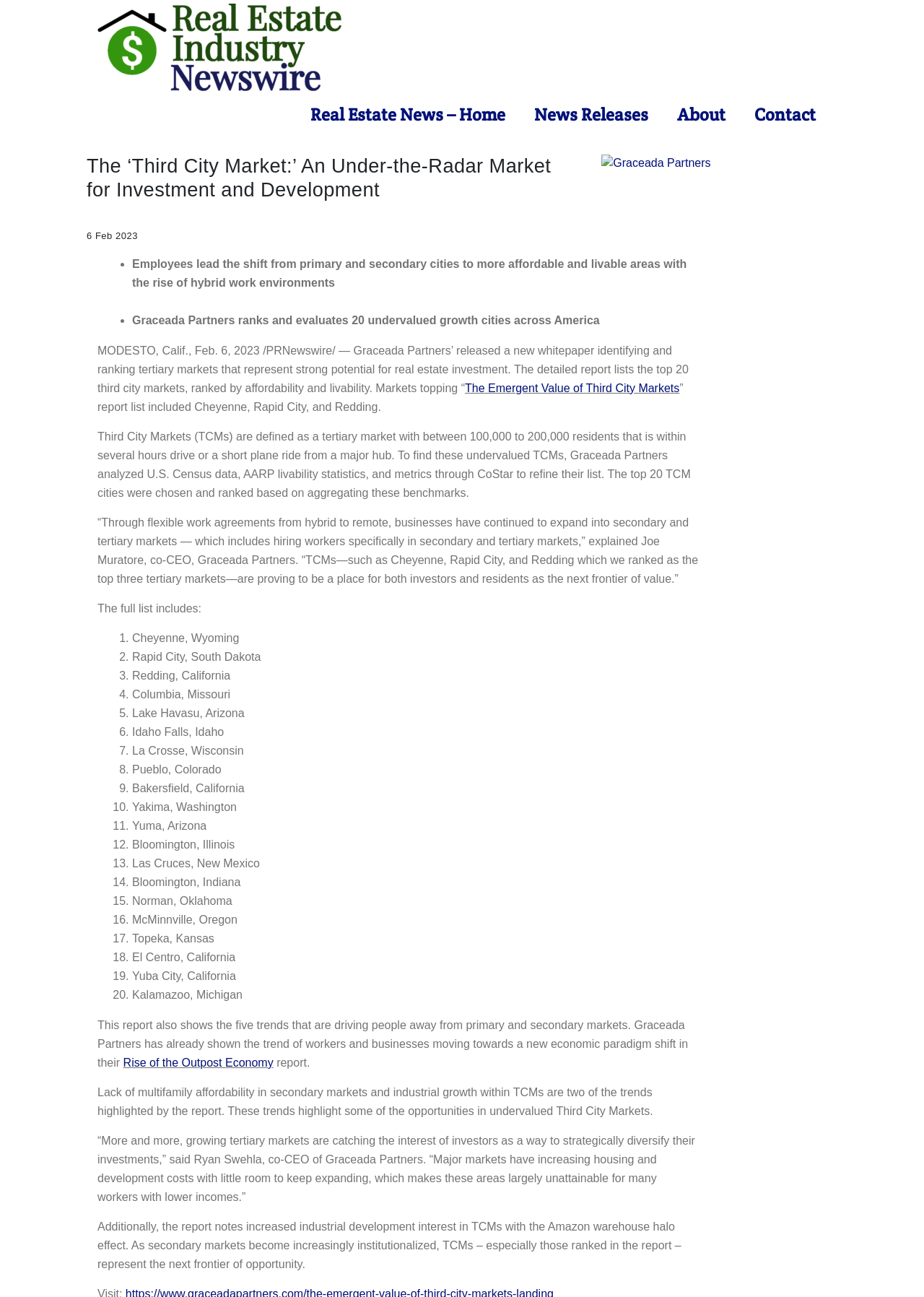What is the third-ranked tertiary market?
Refer to the image and respond with a one-word or short-phrase answer.

Redding, California